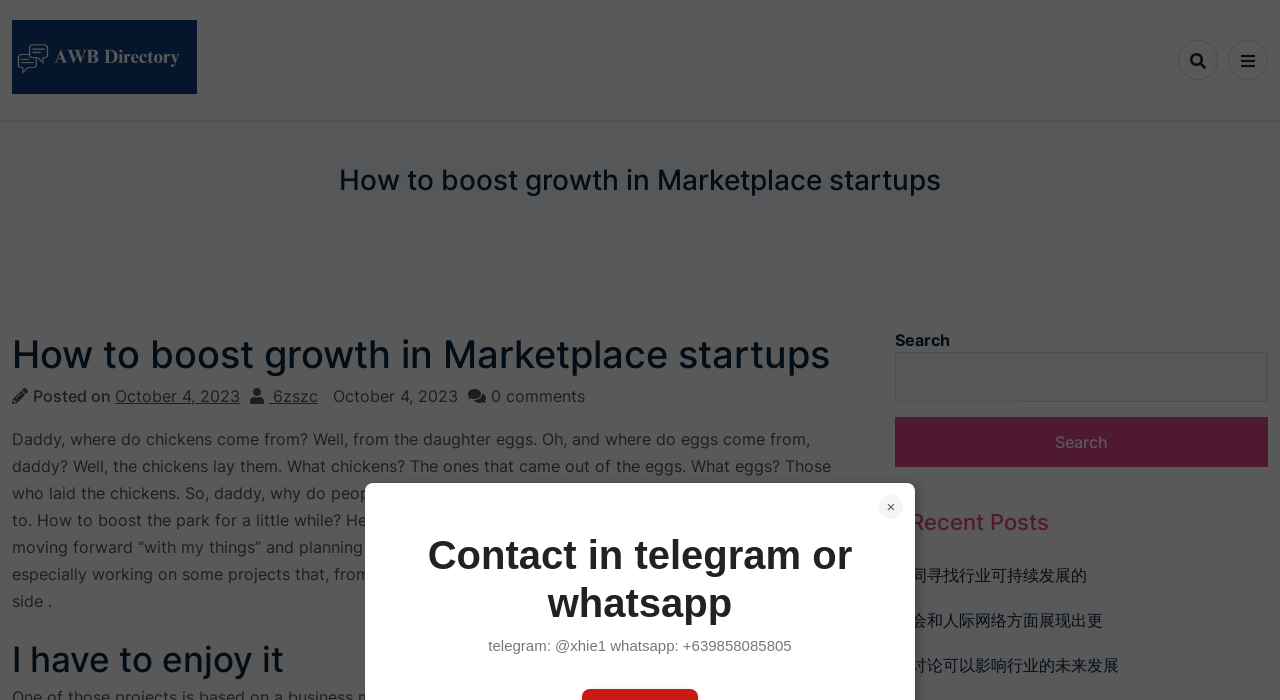Identify the bounding box of the UI component described as: "October 4, 2023October 4, 2023".

[0.09, 0.552, 0.188, 0.581]